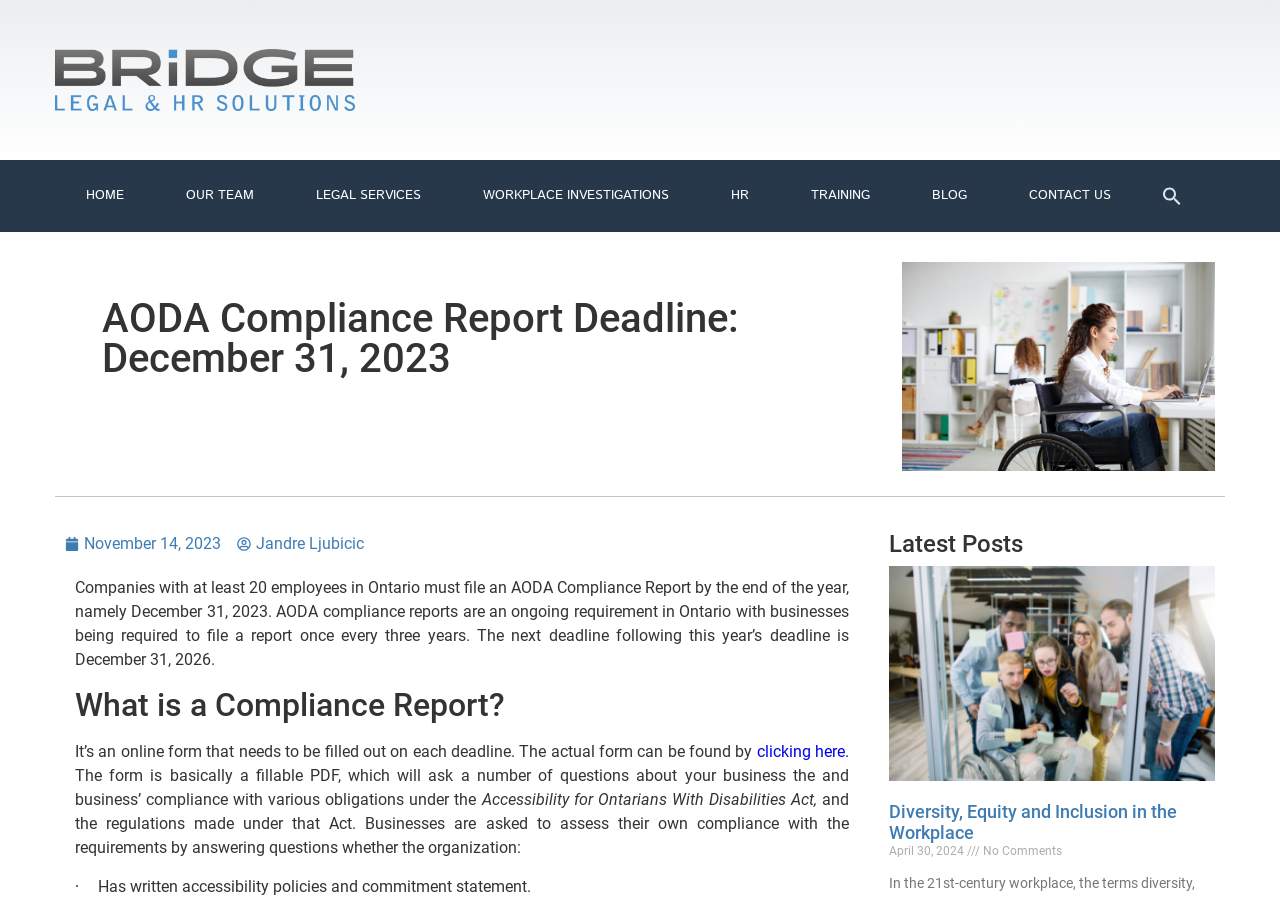Bounding box coordinates are specified in the format (top-left x, top-left y, bottom-right x, bottom-right y). All values are floating point numbers bounded between 0 and 1. Please provide the bounding box coordinate of the region this sentence describes: title="Newlystar (Ningbo) Medtech Co.,Ltd."

None